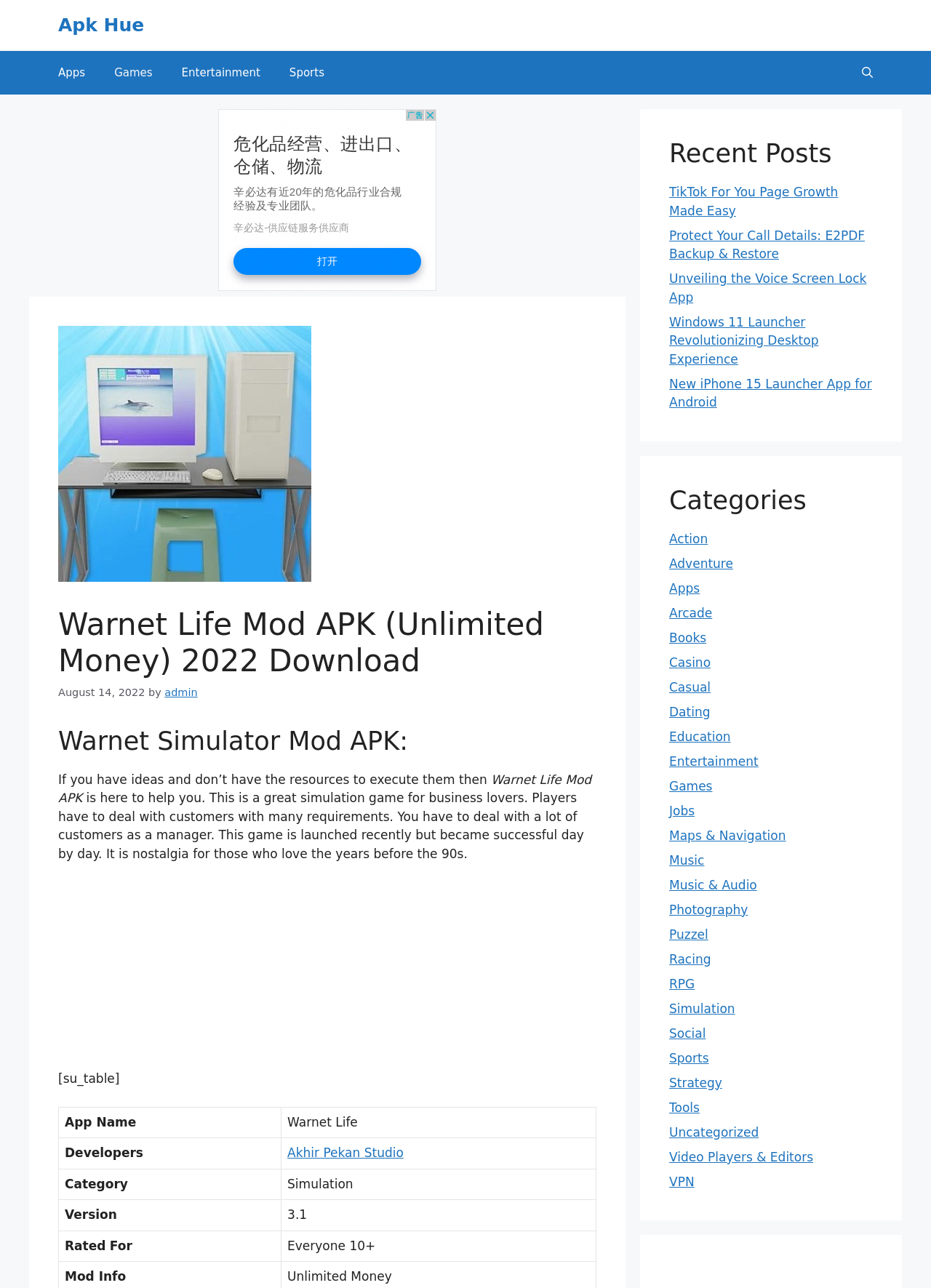Identify the bounding box coordinates of the region I need to click to complete this instruction: "Download the 'Warnet Life Mod APK'".

[0.062, 0.471, 0.641, 0.528]